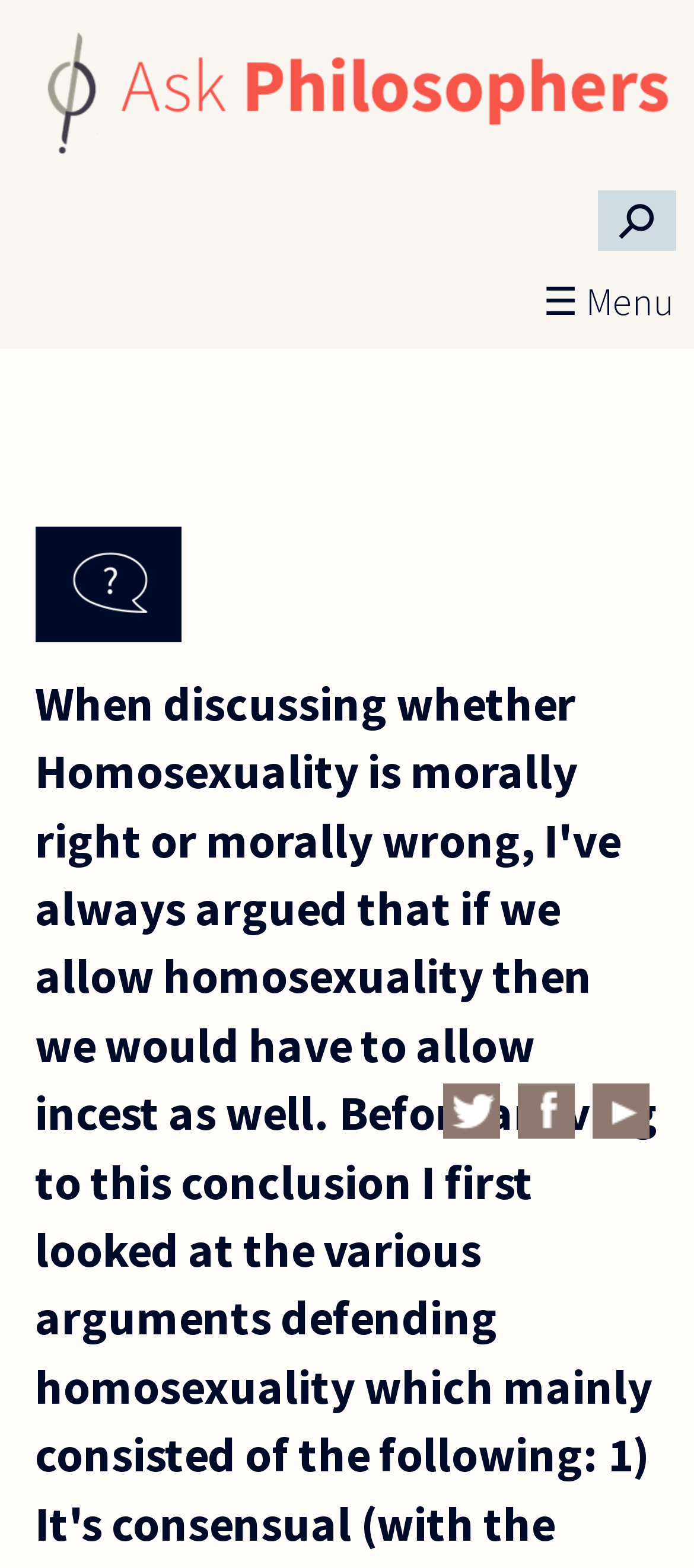Please predict the bounding box coordinates (top-left x, top-left y, bottom-right x, bottom-right y) for the UI element in the screenshot that fits the description: Skip to main content

[0.0, 0.0, 0.39, 0.001]